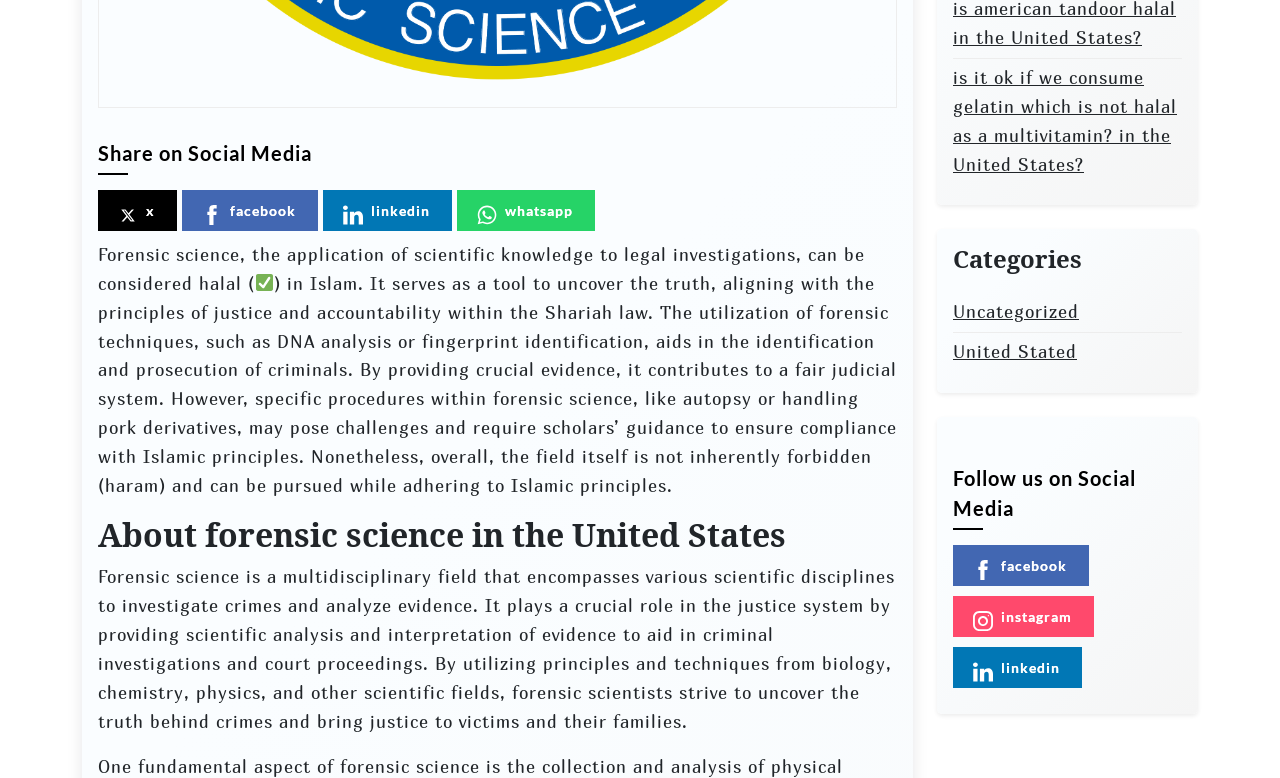Can you find the bounding box coordinates for the element to click on to achieve the instruction: "Leave a comment"?

None